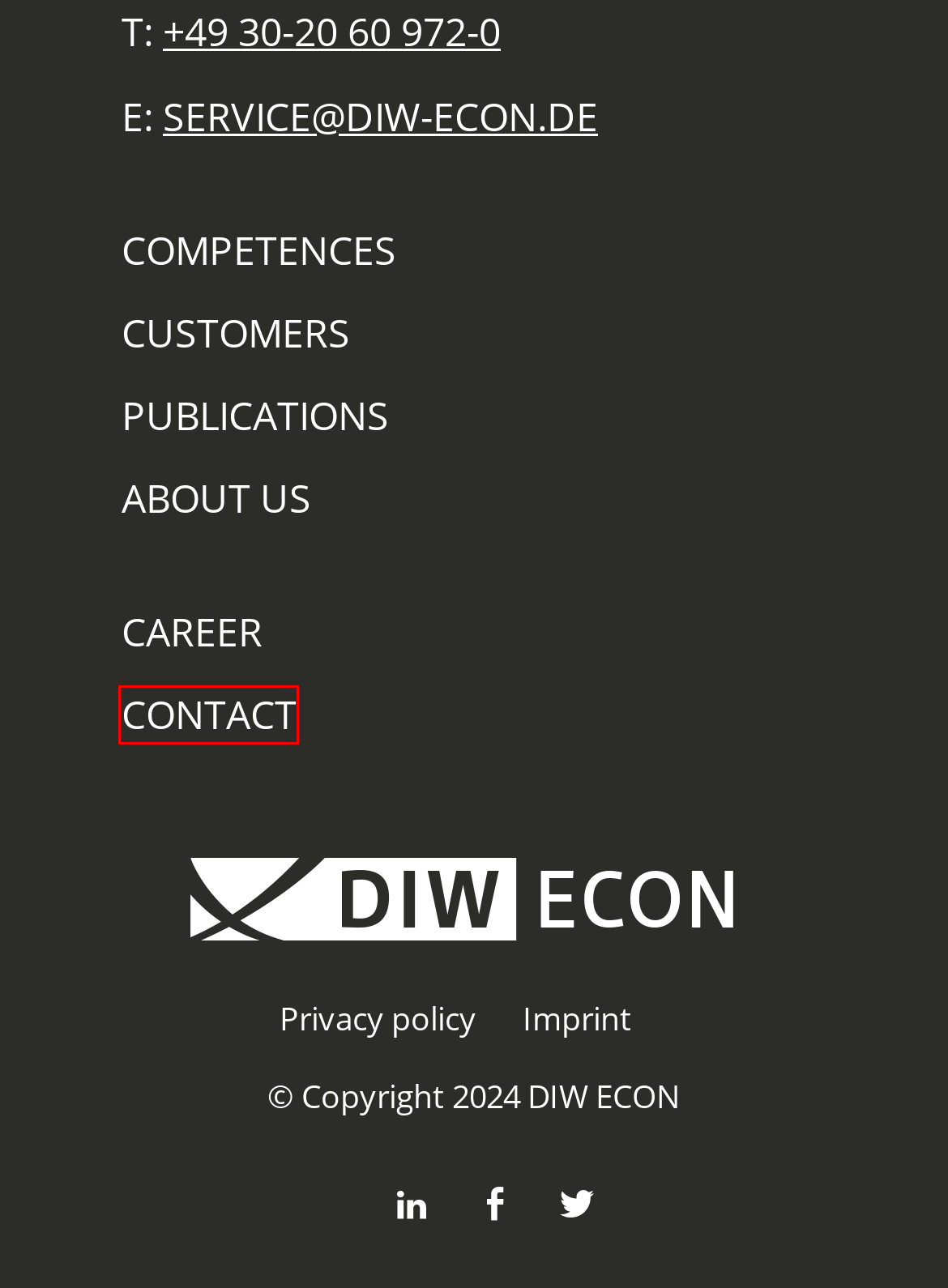After examining the screenshot of a webpage with a red bounding box, choose the most accurate webpage description that corresponds to the new page after clicking the element inside the red box. Here are the candidates:
A. Privacy policy - DIW Econ
B. Customers - DIW Econ
C. About us - DIW Econ
D. Input output analysis and macroeconomic modelling - DIW Econ
E. Contact - DIW Econ
F. Competences - DIW Econ
G. Imprint - DIW Econ
H. Transport and infrastructure - DIW Econ

E